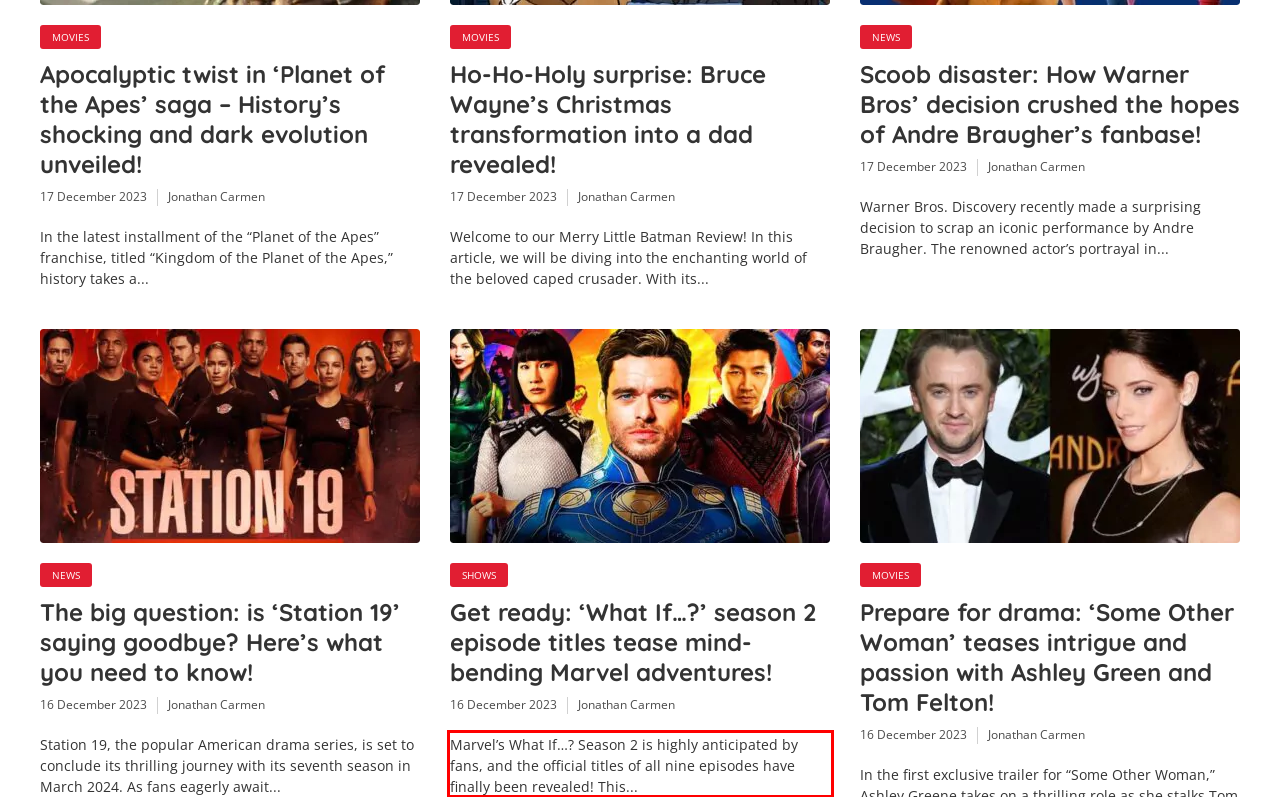Using the provided screenshot of a webpage, recognize and generate the text found within the red rectangle bounding box.

Marvel’s What If…? Season 2 is highly anticipated by fans, and the official titles of all nine episodes have finally been revealed! This...